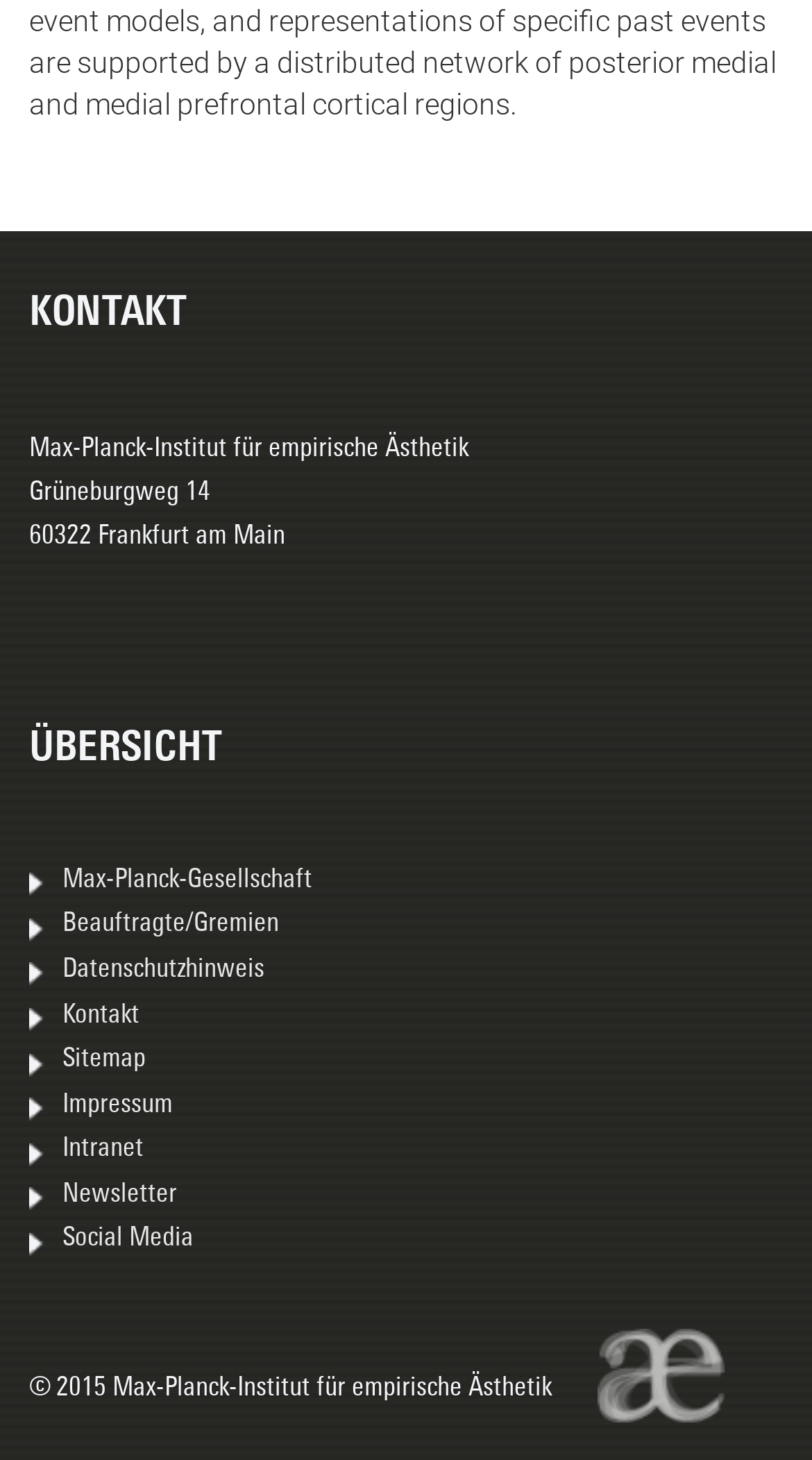Please find the bounding box coordinates of the element that needs to be clicked to perform the following instruction: "click on Max-Planck-Gesellschaft". The bounding box coordinates should be four float numbers between 0 and 1, represented as [left, top, right, bottom].

[0.077, 0.593, 0.385, 0.612]